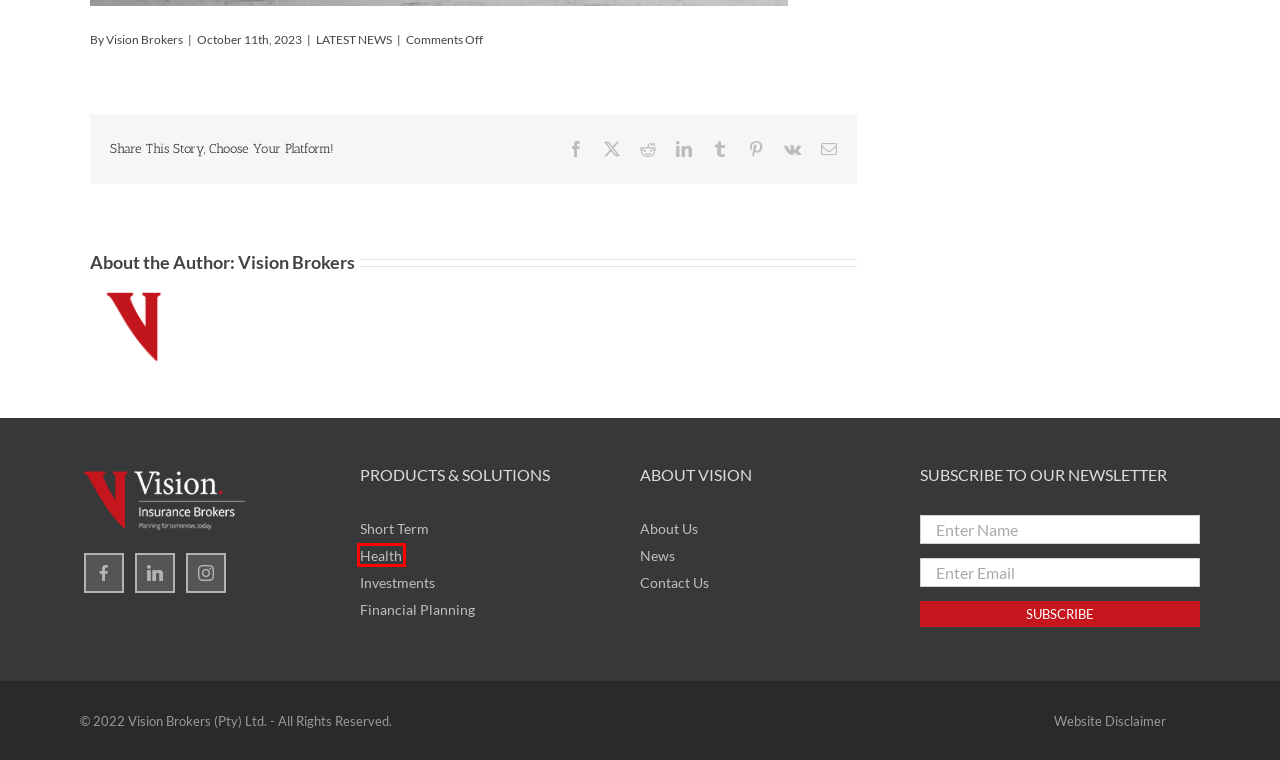You see a screenshot of a webpage with a red bounding box surrounding an element. Pick the webpage description that most accurately represents the new webpage after interacting with the element in the red bounding box. The options are:
A. Industry News - Vision Brokers
B. Personal Short Term Insurance | Vision Insurance Brokers
C. Vision Brokers, Author at Vision Brokers
D. Financial Planning | Financial Plan | Vision Insurance Brokers
E. Investment Advice | Investment Planning | Vision Insurance Brokers
F. Contact Us | Financial Advice Tyger Waterfront | Vision Insurance Brokers
G. Medical Aid | Medical Plans | Vision Insurance Brokers in Western Cape
H. Website Disclaimer - Vision Brokers

G